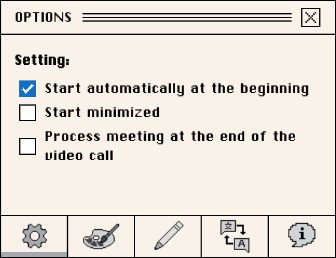Please analyze the image and provide a thorough answer to the question:
What is the purpose of the interface?

The purpose of the interface is to enhance user control over automated processes within video meetings because the caption explicitly states this as the interface's aim.